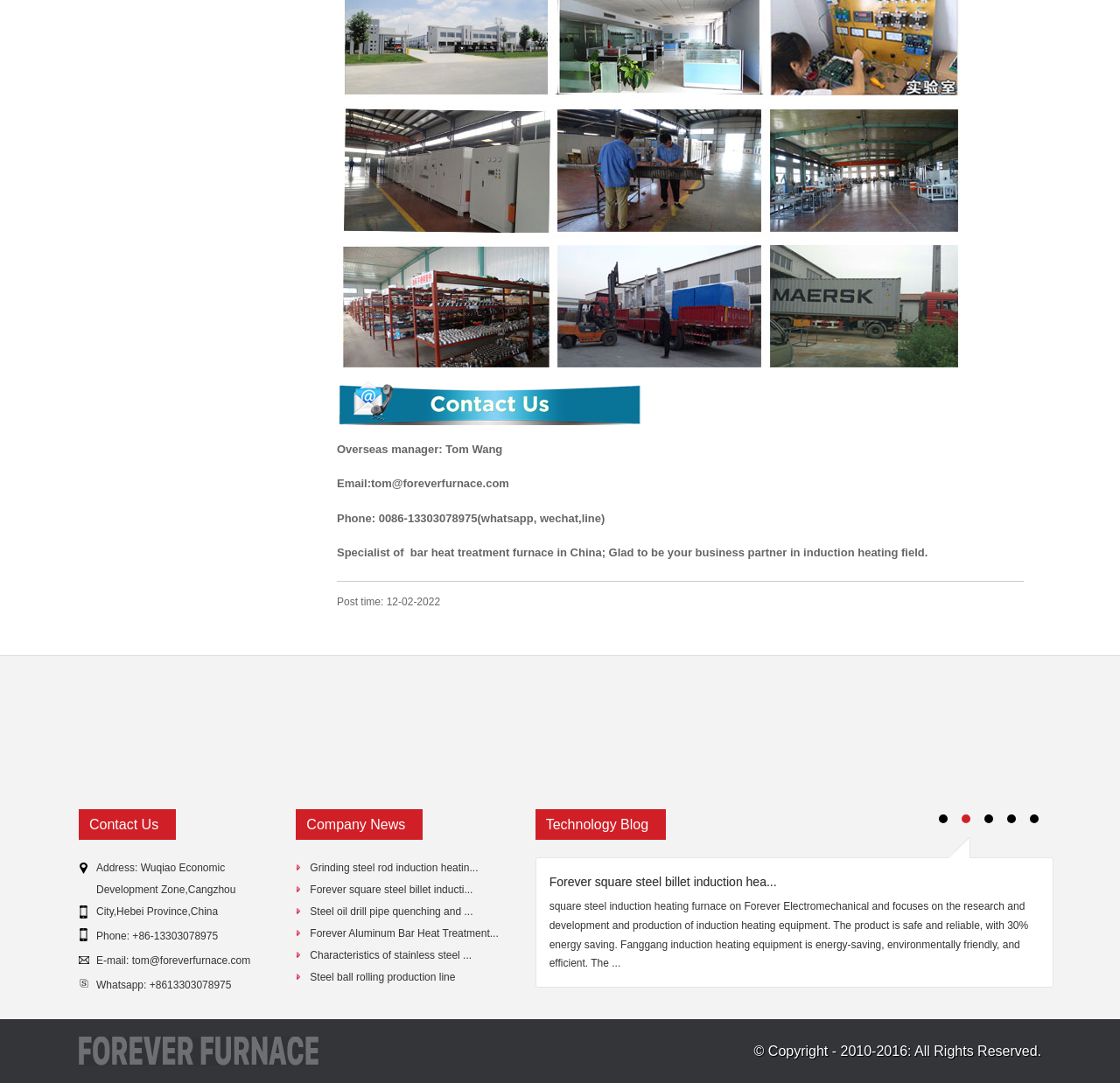Locate the UI element described by tom@foreverfurnace.com and provide its bounding box coordinates. Use the format (top-left x, top-left y, bottom-right x, bottom-right y) with all values as floating point numbers between 0 and 1.

[0.118, 0.881, 0.224, 0.893]